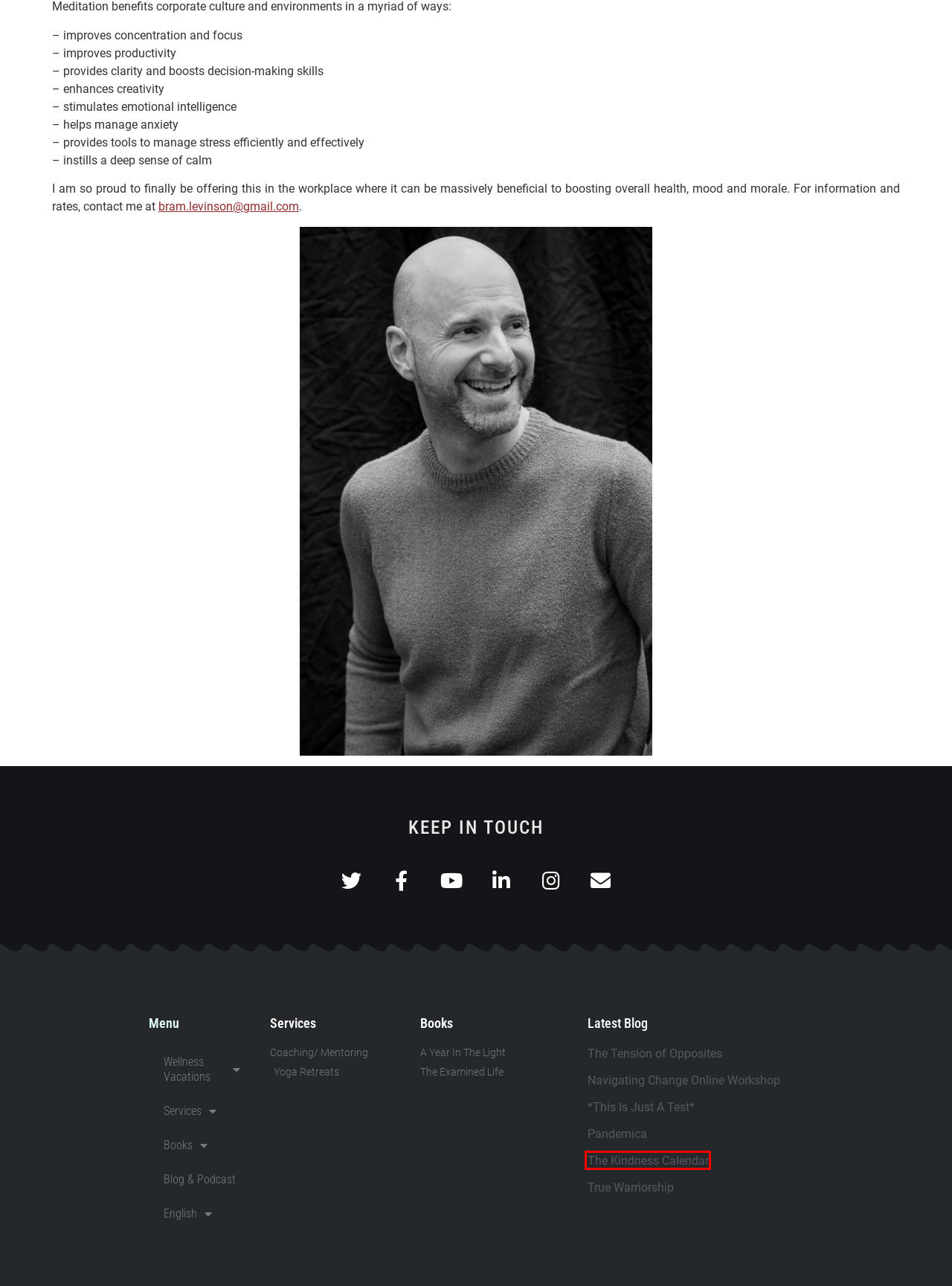You’re provided with a screenshot of a webpage that has a red bounding box around an element. Choose the best matching webpage description for the new page after clicking the element in the red box. The options are:
A. Navigating Change Online Workshop – Bram Levinson
B. Wellness Vacation – Bram Levinson
C. The Kindness Calendar – Bram Levinson
D. The Tension of Opposites – Bram Levinson
E. News, Blogs and Podcasts – Bram Levinson
F. Bram Levinson – Yoga, Coaching and Wellness vacation
G. True Warriorship – Bram Levinson
H. *This Is Just A Test* – Bram Levinson

C